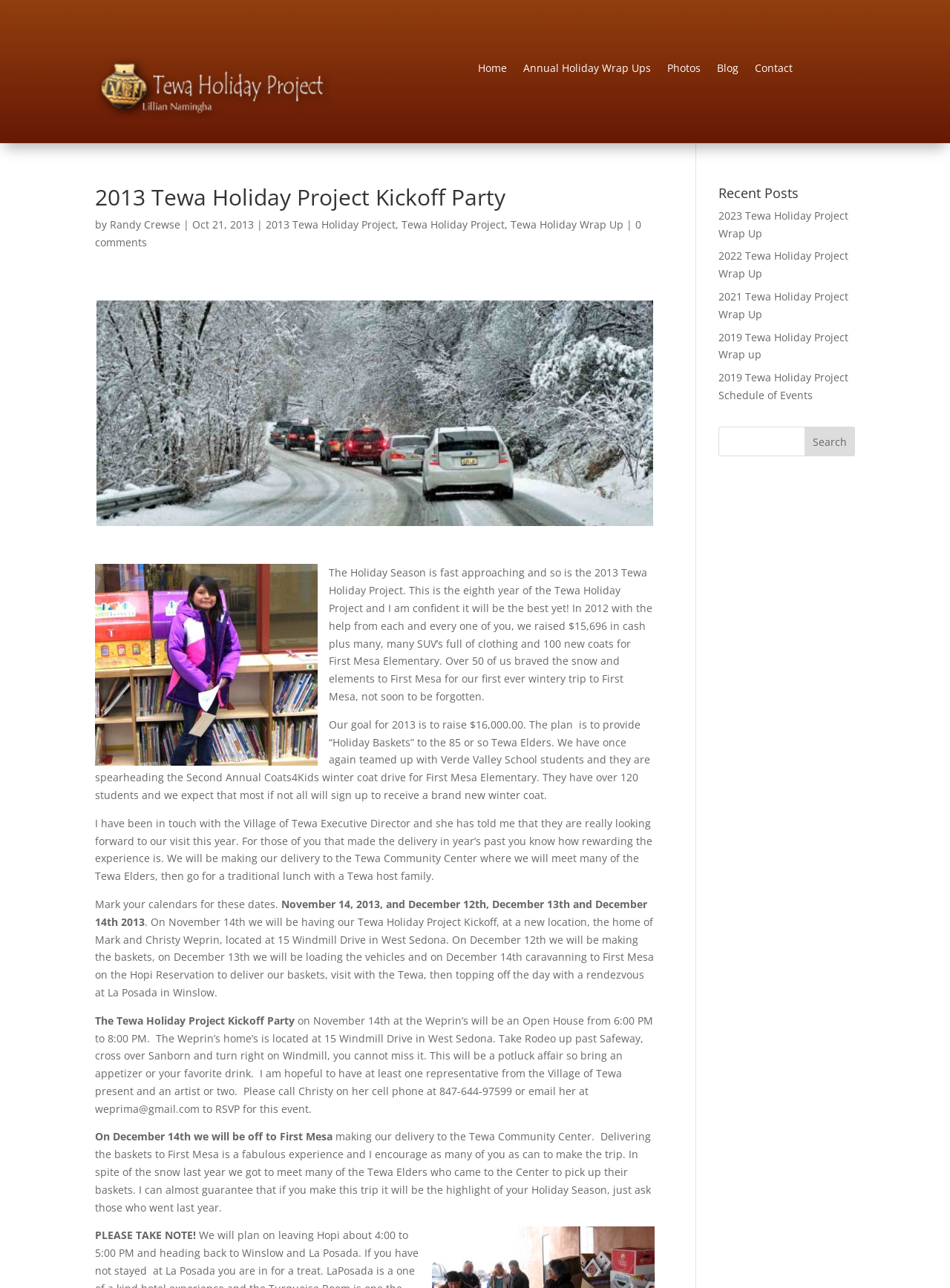Please determine the heading text of this webpage.

2013 Tewa Holiday Project Kickoff Party